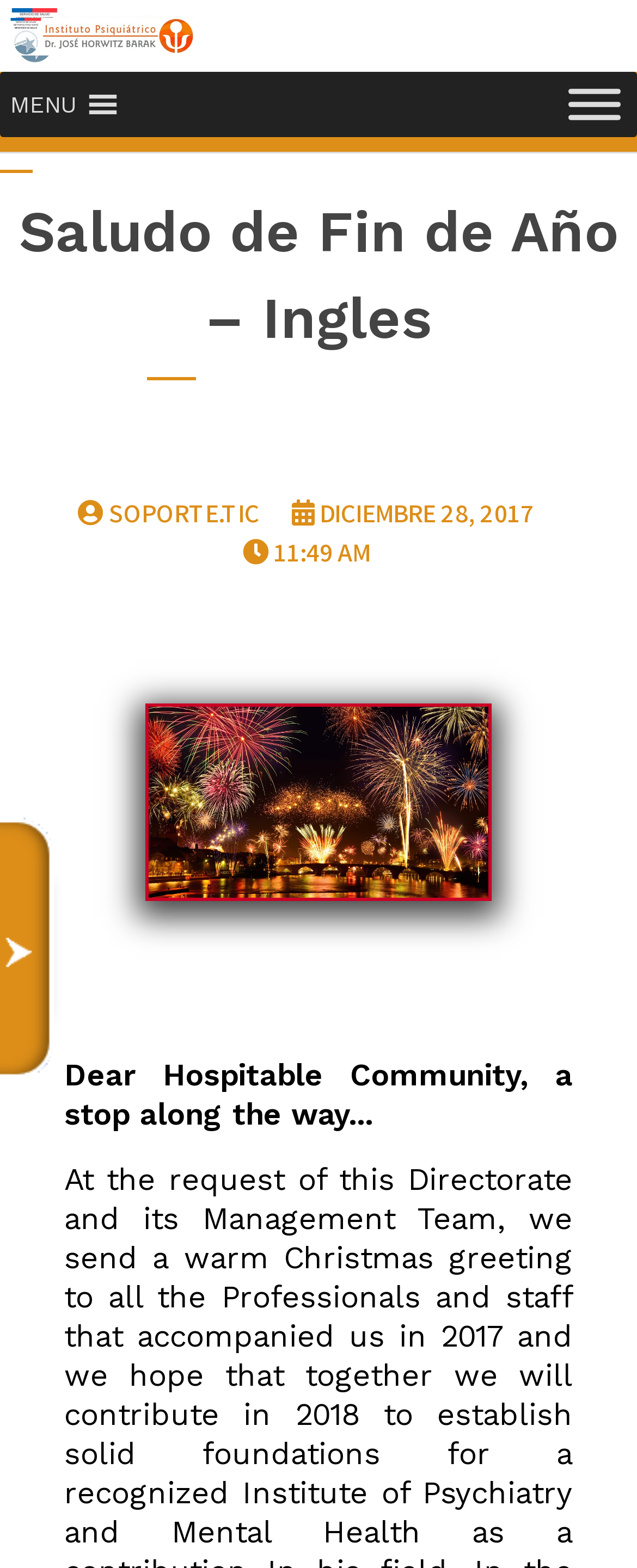Extract the bounding box coordinates for the described element: "soporte.tic". The coordinates should be represented as four float numbers between 0 and 1: [left, top, right, bottom].

[0.122, 0.316, 0.406, 0.338]